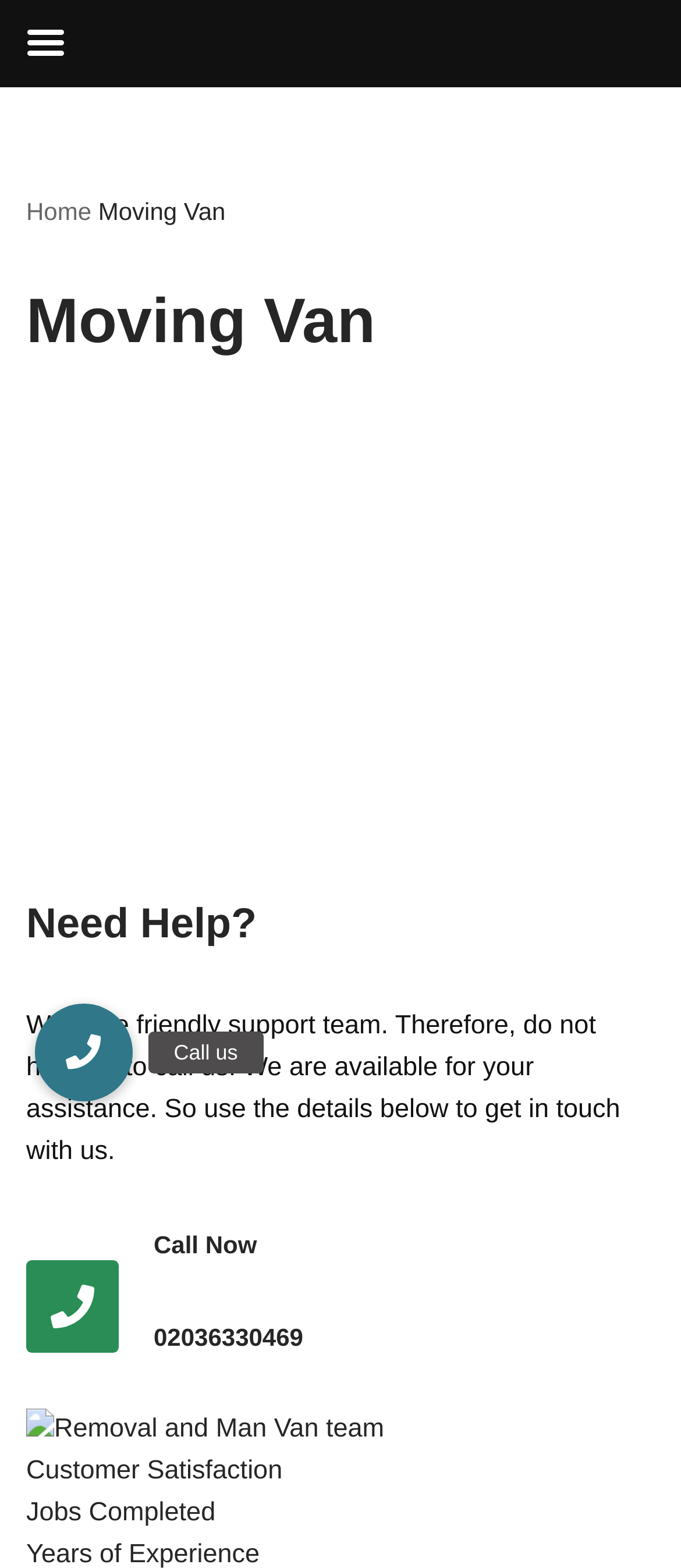What is the purpose of the 'Call us' button?
Based on the image, give a concise answer in the form of a single word or short phrase.

To contact the company